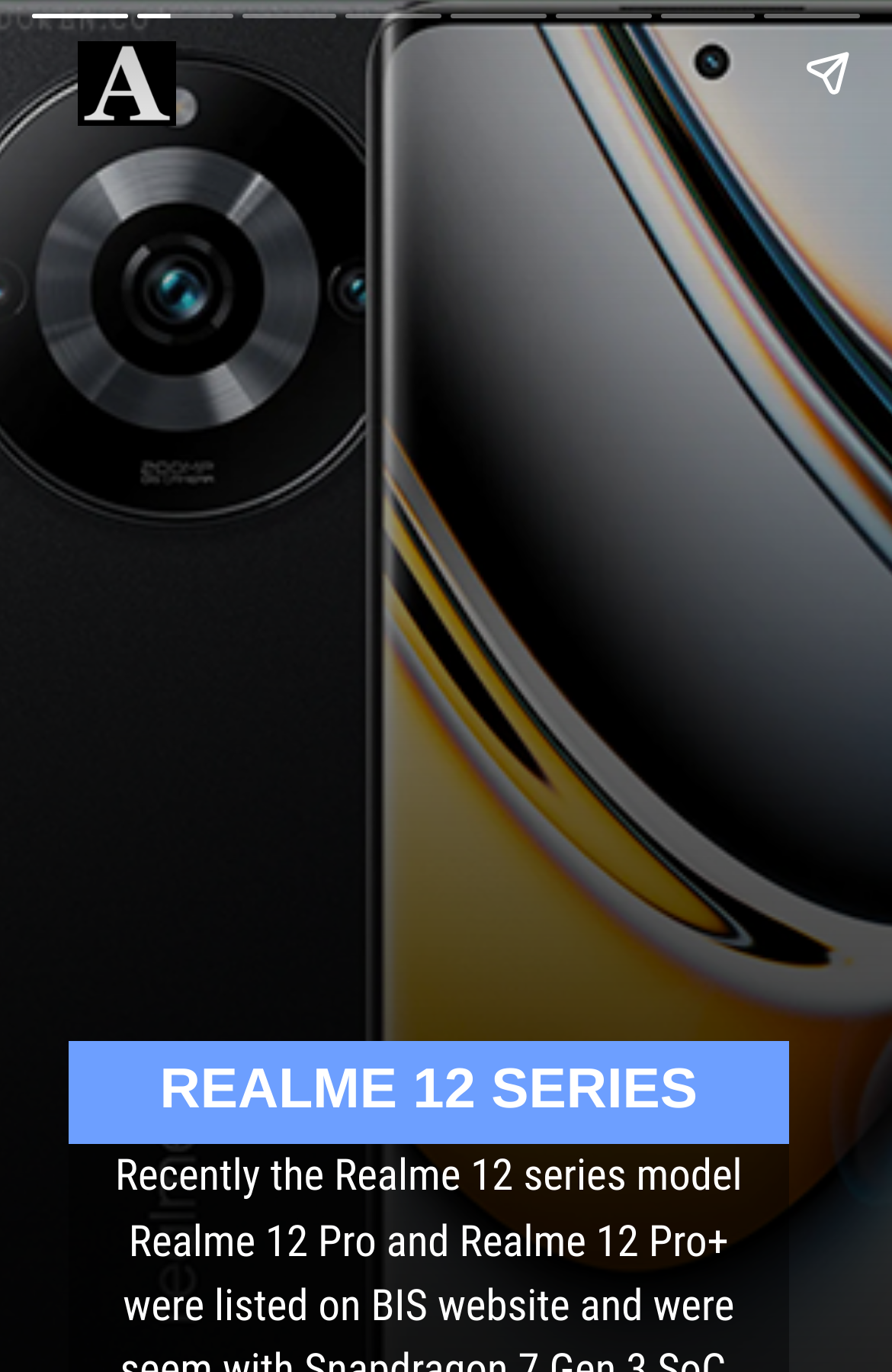What is the series of Realme phones mentioned?
Your answer should be a single word or phrase derived from the screenshot.

Realme 12 series